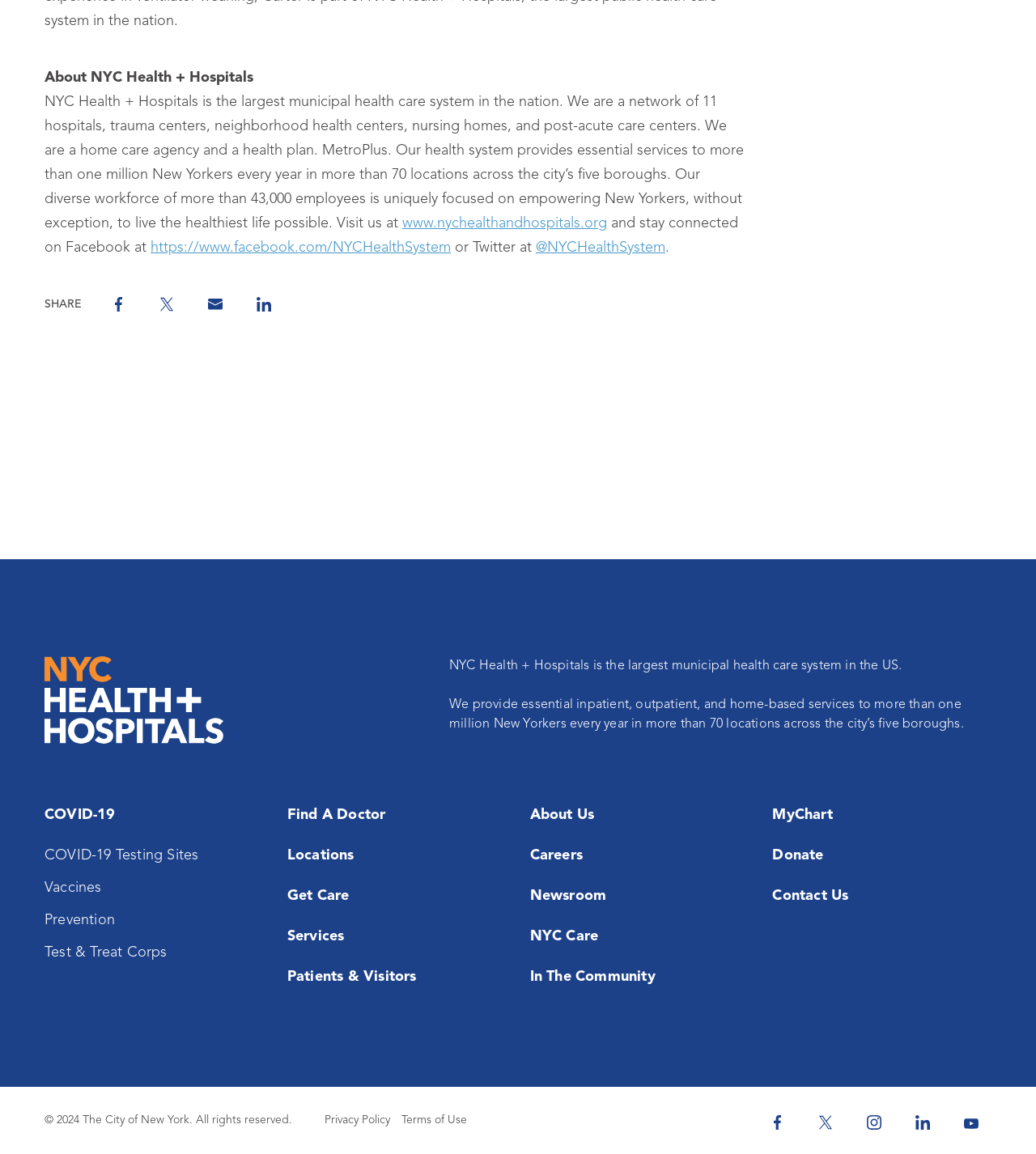How many locations does the health care system have?
Please respond to the question with as much detail as possible.

The number of locations can be found in the second StaticText element, which reads 'We provide essential inpatient, outpatient, and home-based services to more than one million New Yorkers every year in more than 70 locations across the city’s five boroughs.'